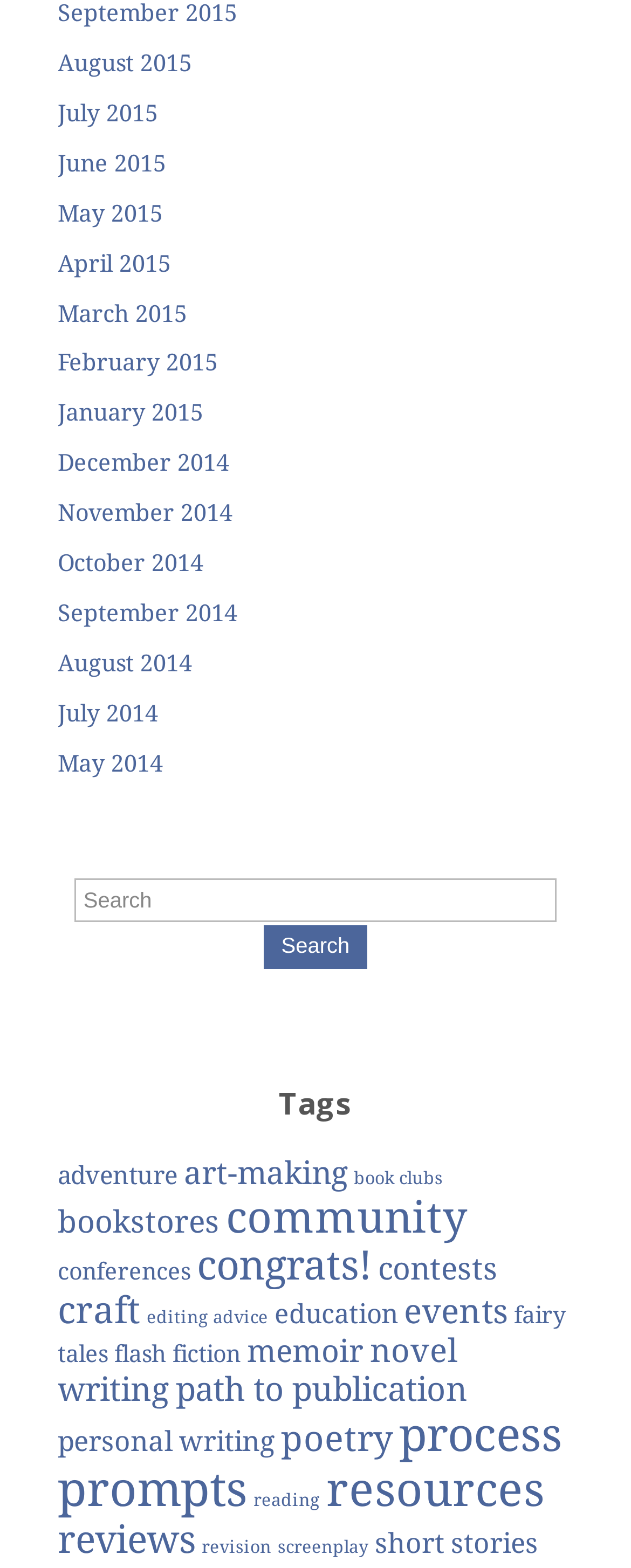Please identify the bounding box coordinates for the region that you need to click to follow this instruction: "Explore the 'novel writing' category".

[0.092, 0.849, 0.725, 0.898]